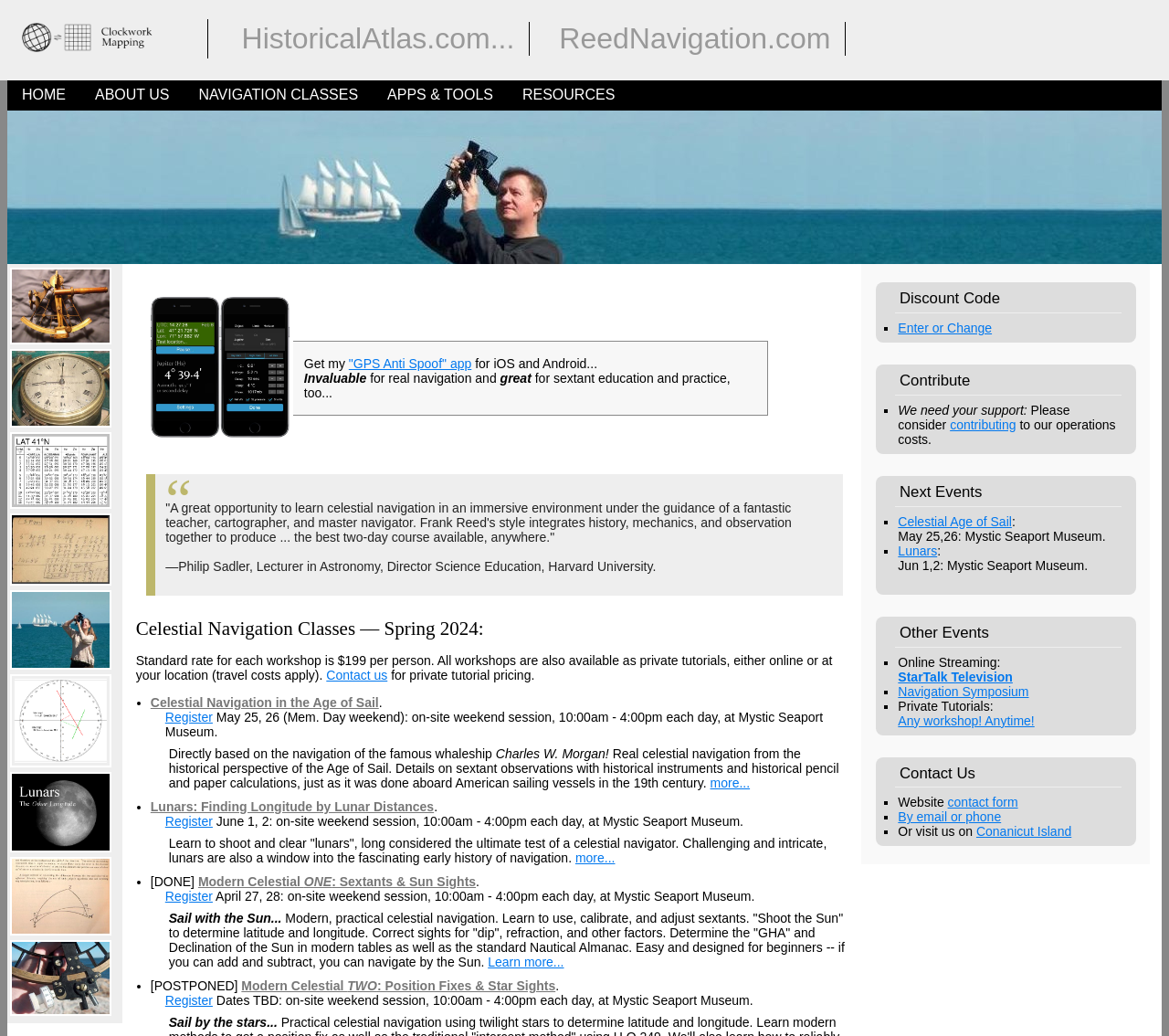Given the description of a UI element: ""GPS Anti Spoof" app", identify the bounding box coordinates of the matching element in the webpage screenshot.

[0.298, 0.344, 0.403, 0.358]